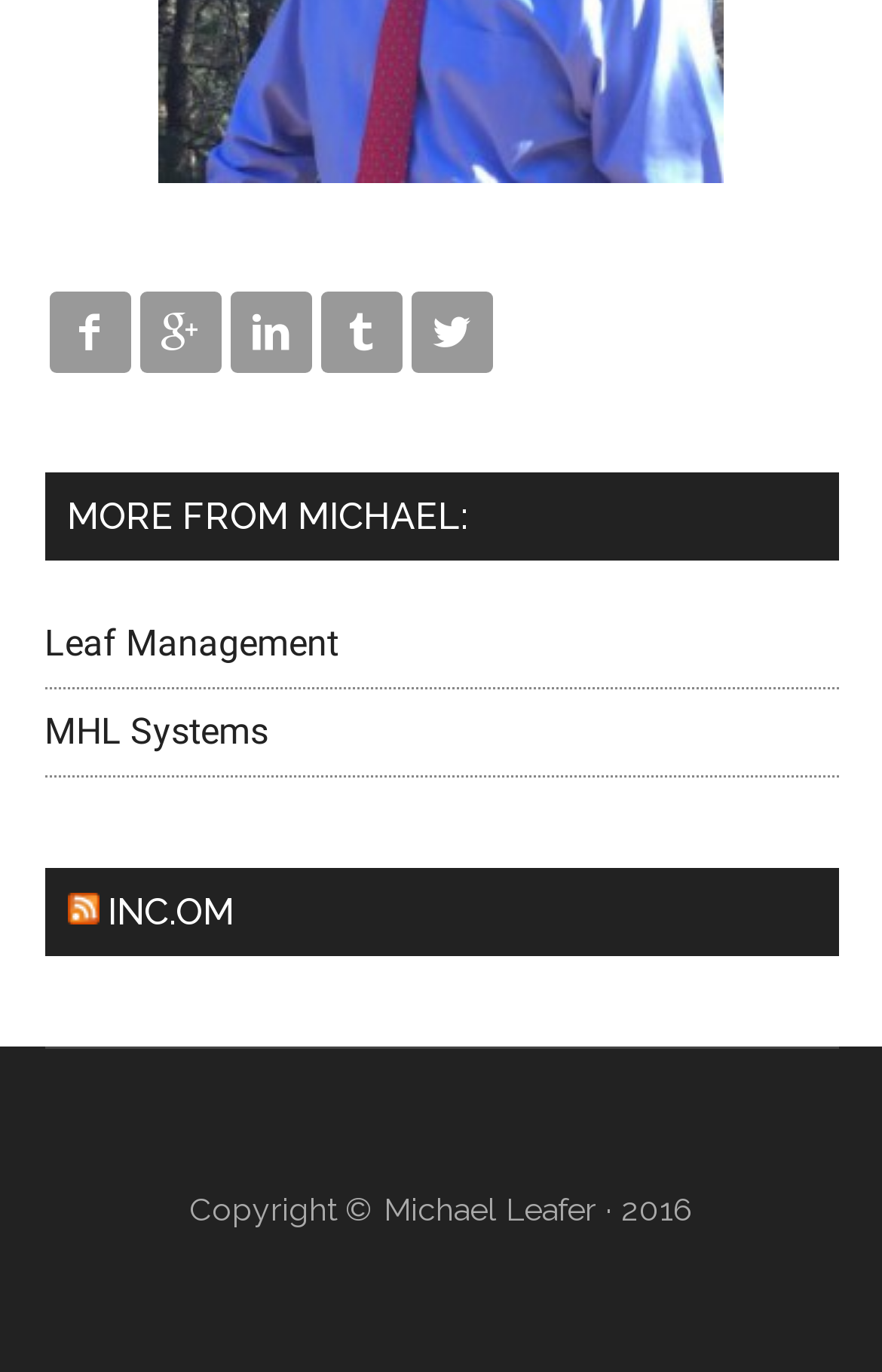Carefully examine the image and provide an in-depth answer to the question: How many links are there in the top section?

I counted the number of links in the top section, which are '', '', '', '', and '', and found that there are 5 links.